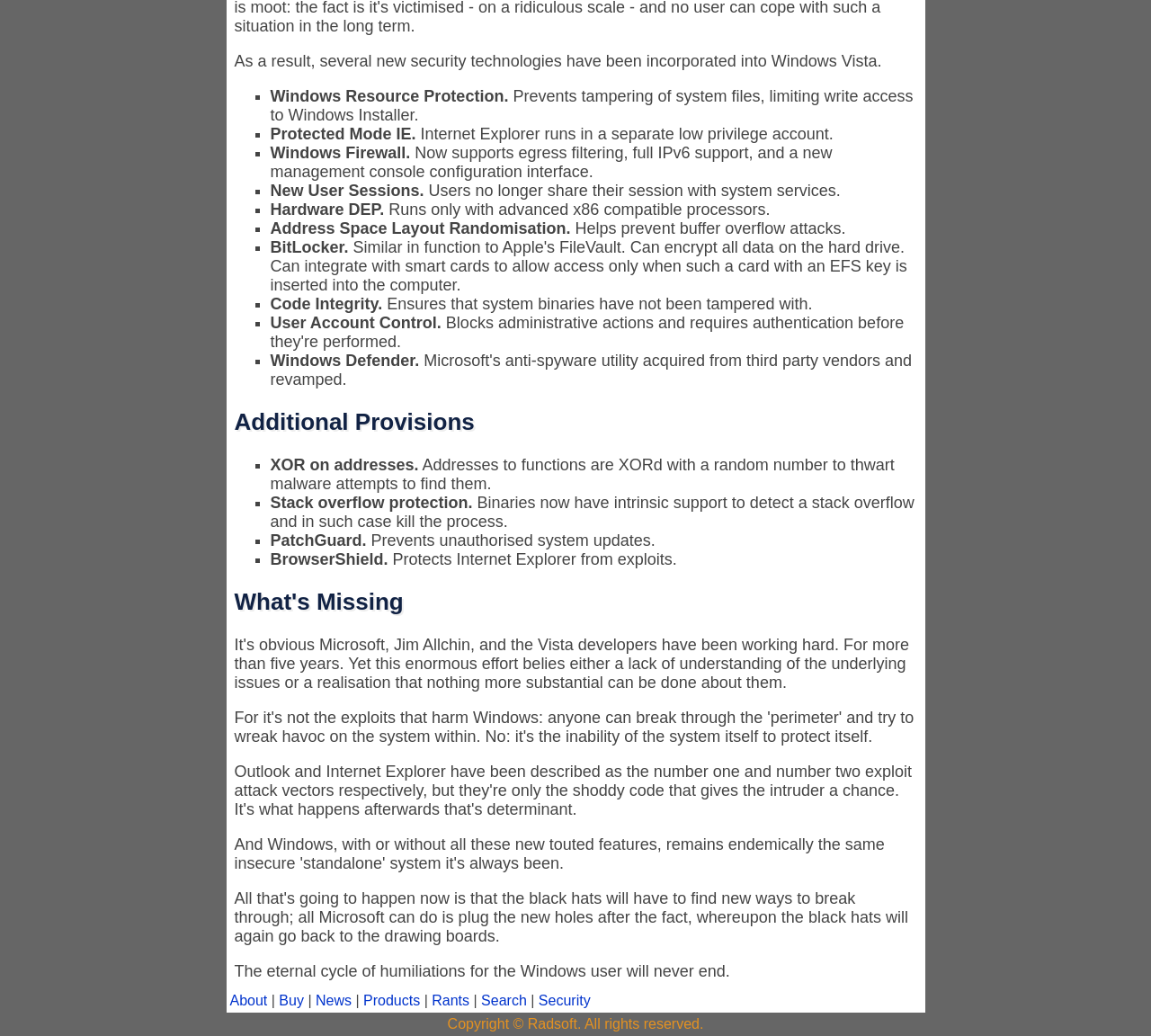Identify the bounding box coordinates of the clickable region to carry out the given instruction: "Click Buy".

[0.242, 0.958, 0.264, 0.973]